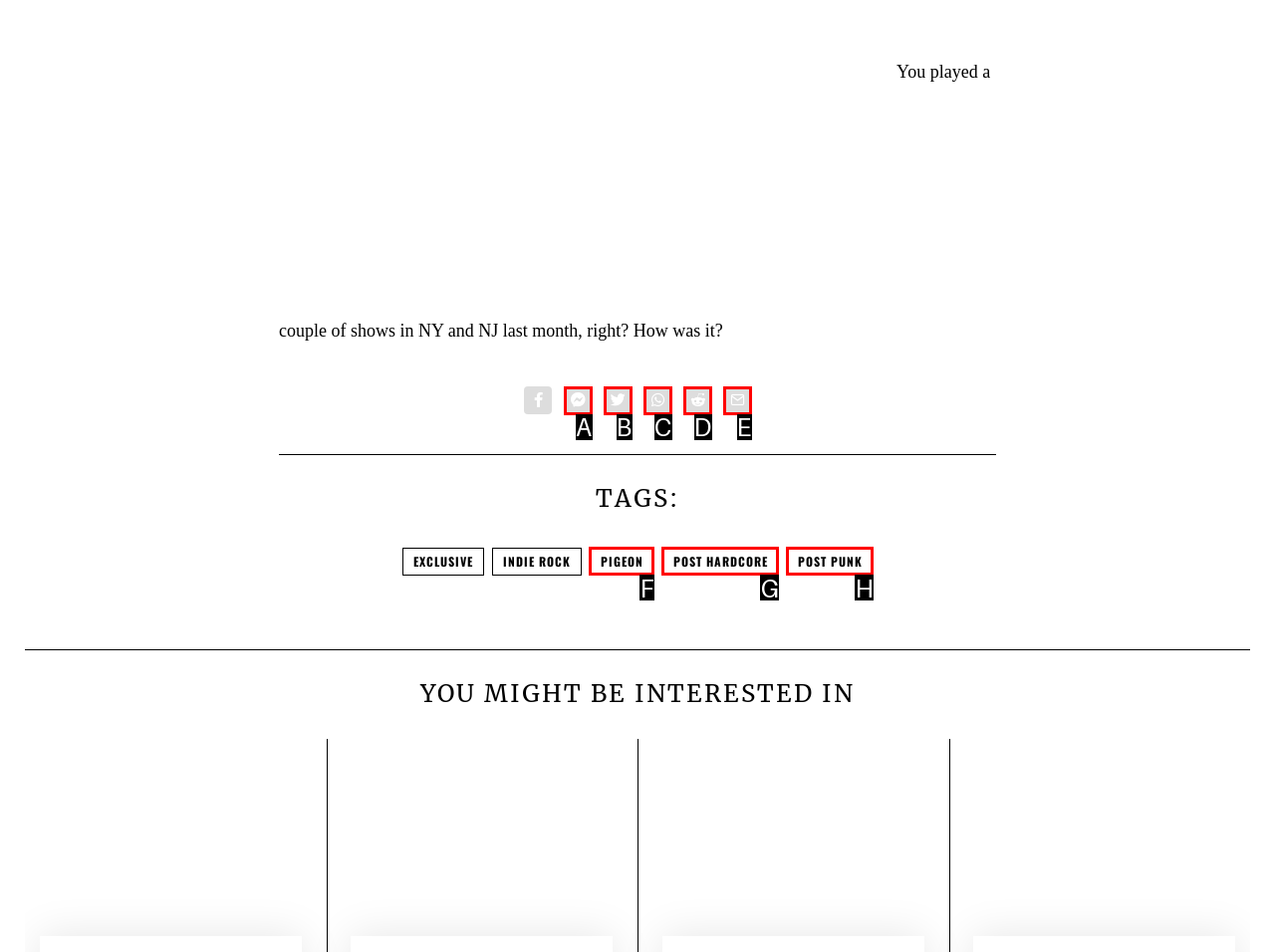Choose the option that matches the following description: pigeon
Answer with the letter of the correct option.

F